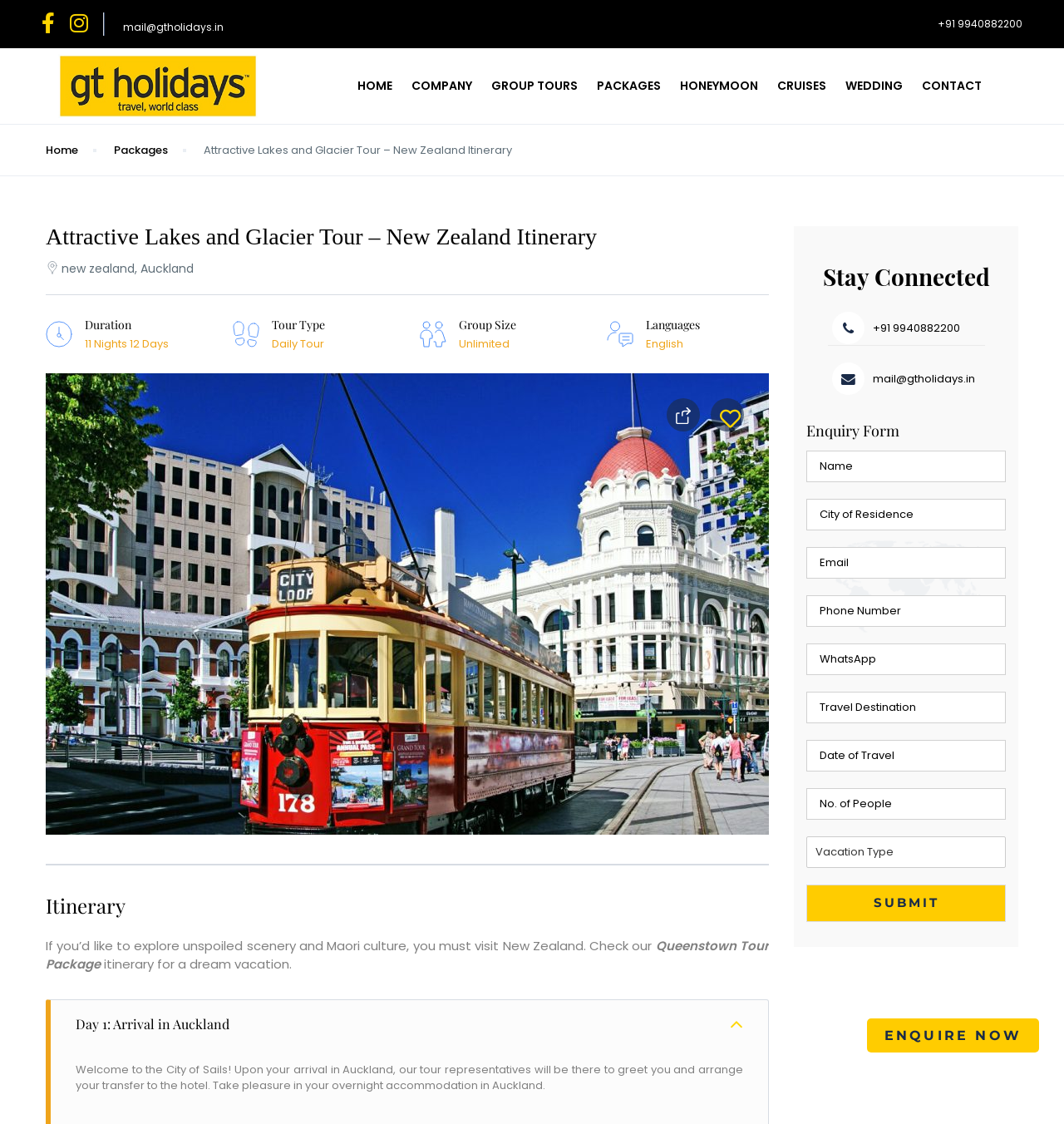Kindly determine the bounding box coordinates for the clickable area to achieve the given instruction: "Read the recent post 'Smoothie vs. Juice: Which is Healthier?'".

None